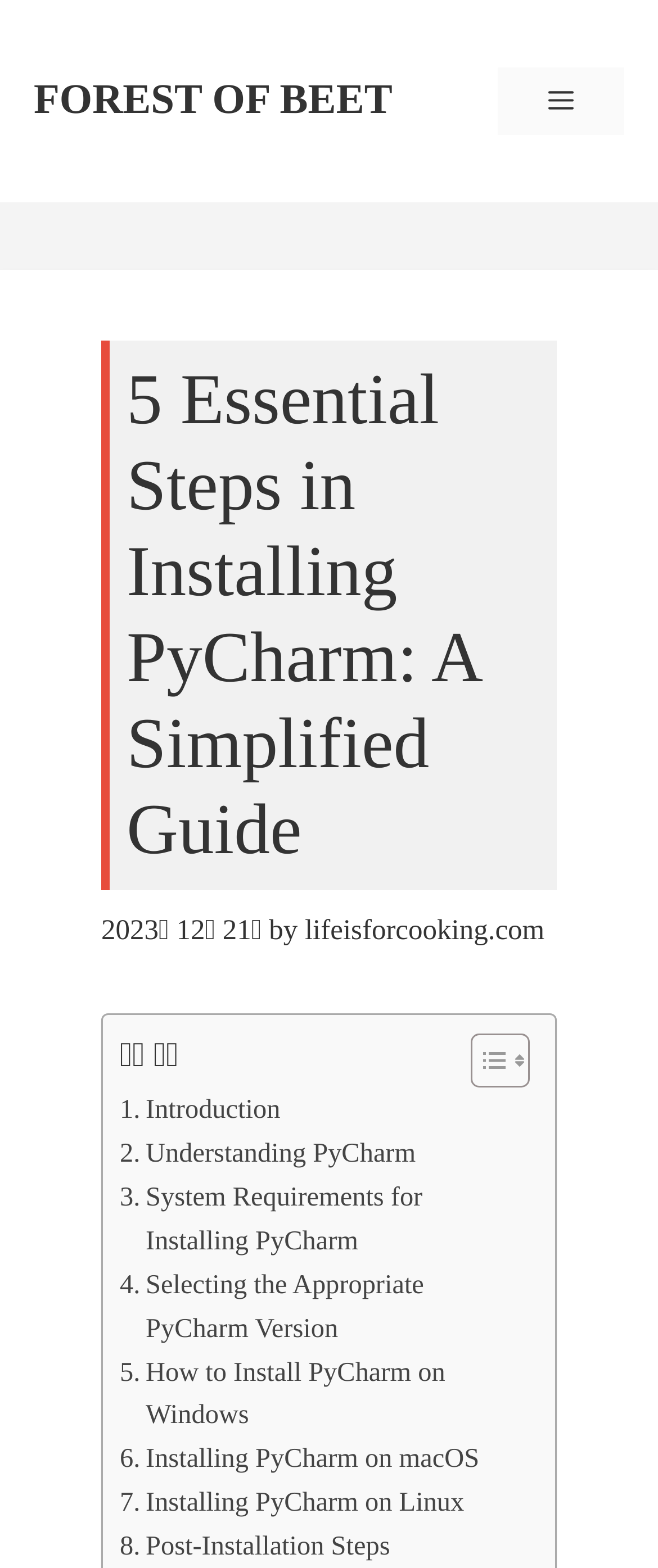Identify the bounding box coordinates for the element you need to click to achieve the following task: "Go to the introduction". Provide the bounding box coordinates as four float numbers between 0 and 1, in the form [left, top, right, bottom].

[0.182, 0.695, 0.426, 0.723]